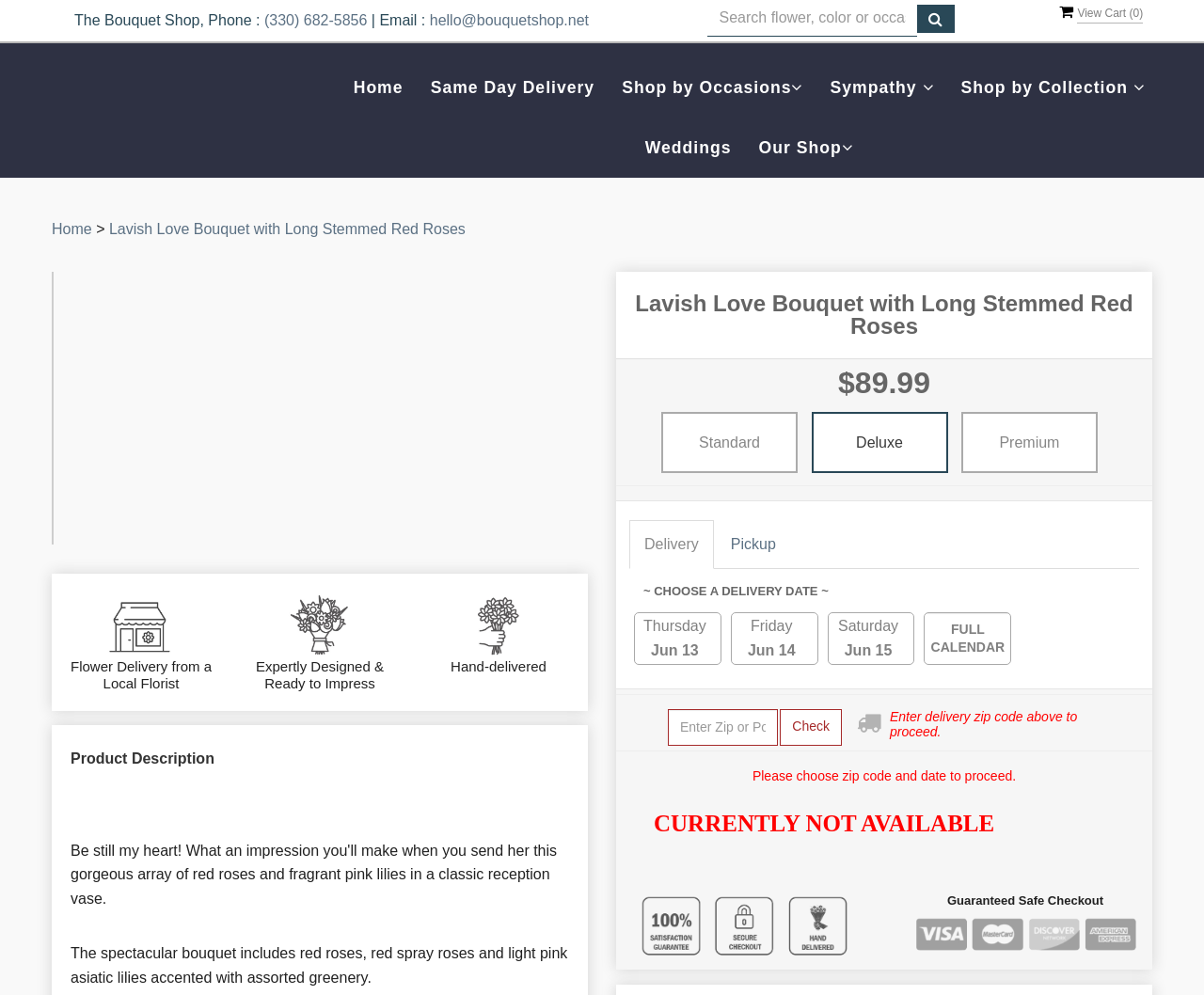What is the guarantee offered by the website?
Look at the screenshot and provide an in-depth answer.

The guarantee is displayed at the bottom of the webpage, and it assures customers that the checkout process is safe and secure.